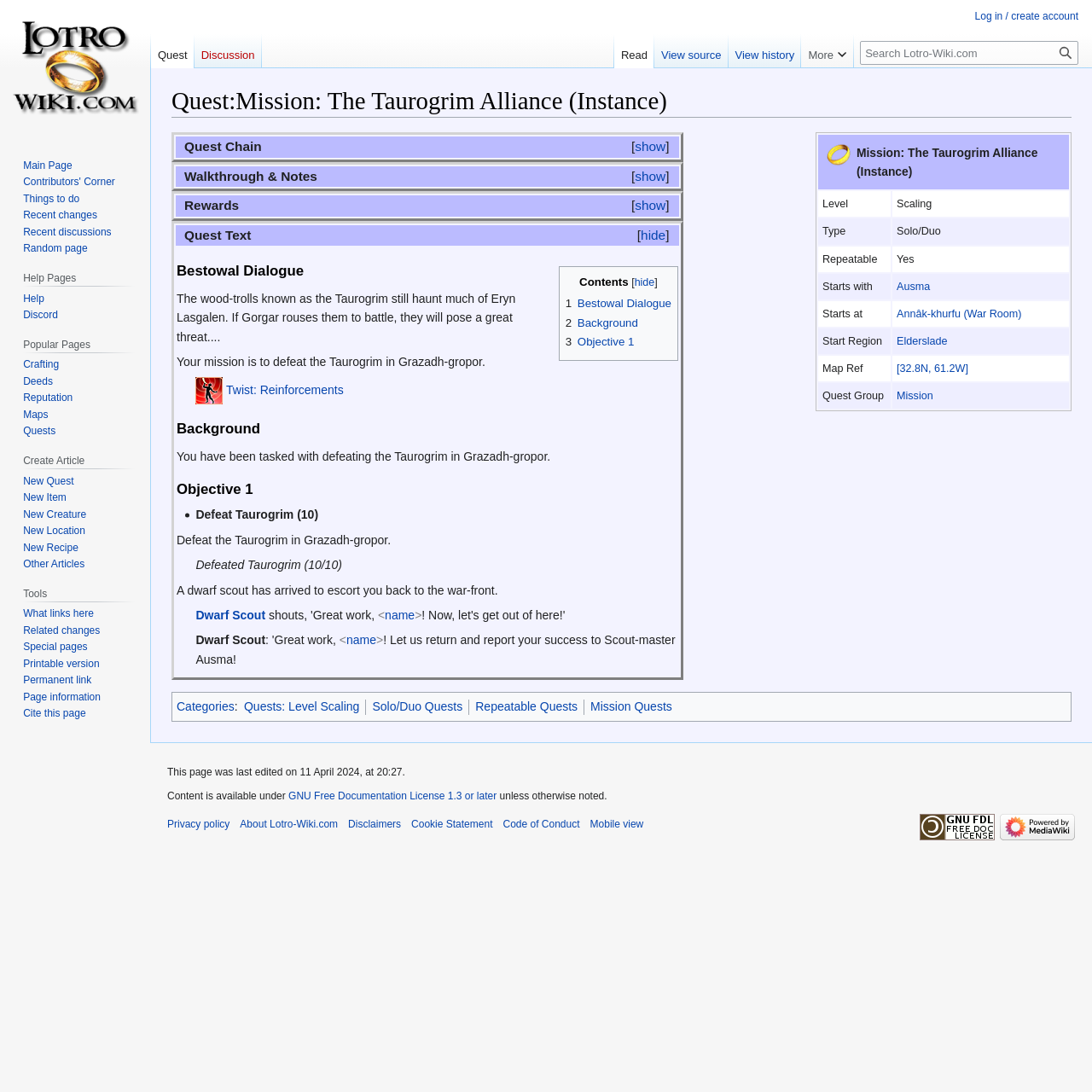Who is the scout-master mentioned in the mission?
Answer the question with a detailed and thorough explanation.

The question can be answered by looking at the 'Bestowal Dialogue' section which mentions that a dwarf scout has arrived to escort the player back to the war-front and says 'Great work, <name>! Let us return and report your success to Scout-master Ausma!'